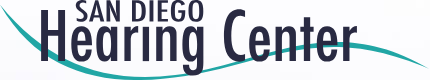What is the title of the blog post?
Please respond to the question thoroughly and include all relevant details.

The title of the blog post is clearly mentioned as 'How Are Animals Helping Scientists Improve Hearing Aids?', which suggests that the post explores the role of animals in advancing hearing aid technology.